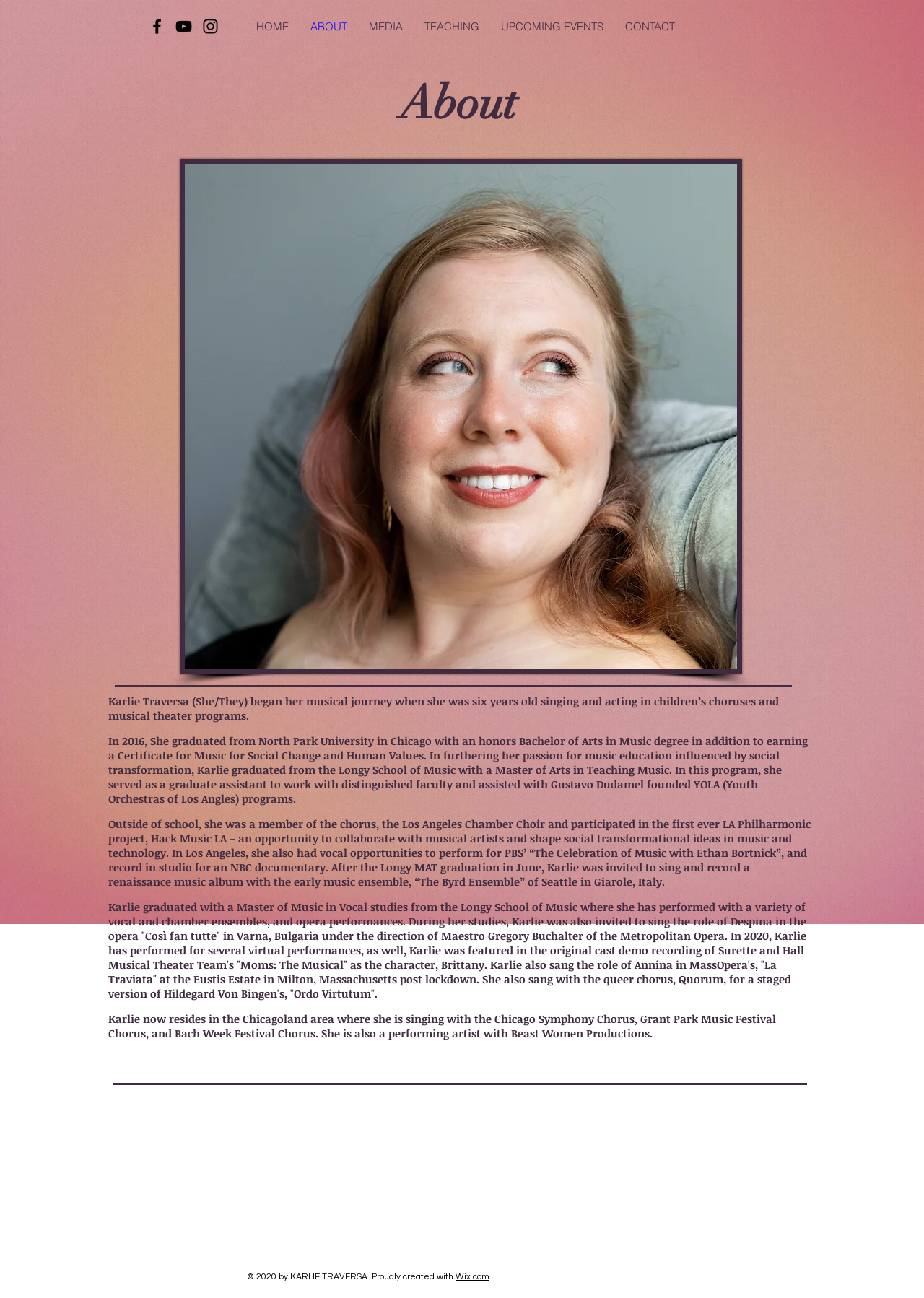Please identify the bounding box coordinates of the clickable region that I should interact with to perform the following instruction: "View the ABOUT page". The coordinates should be expressed as four float numbers between 0 and 1, i.e., [left, top, right, bottom].

[0.324, 0.009, 0.388, 0.031]